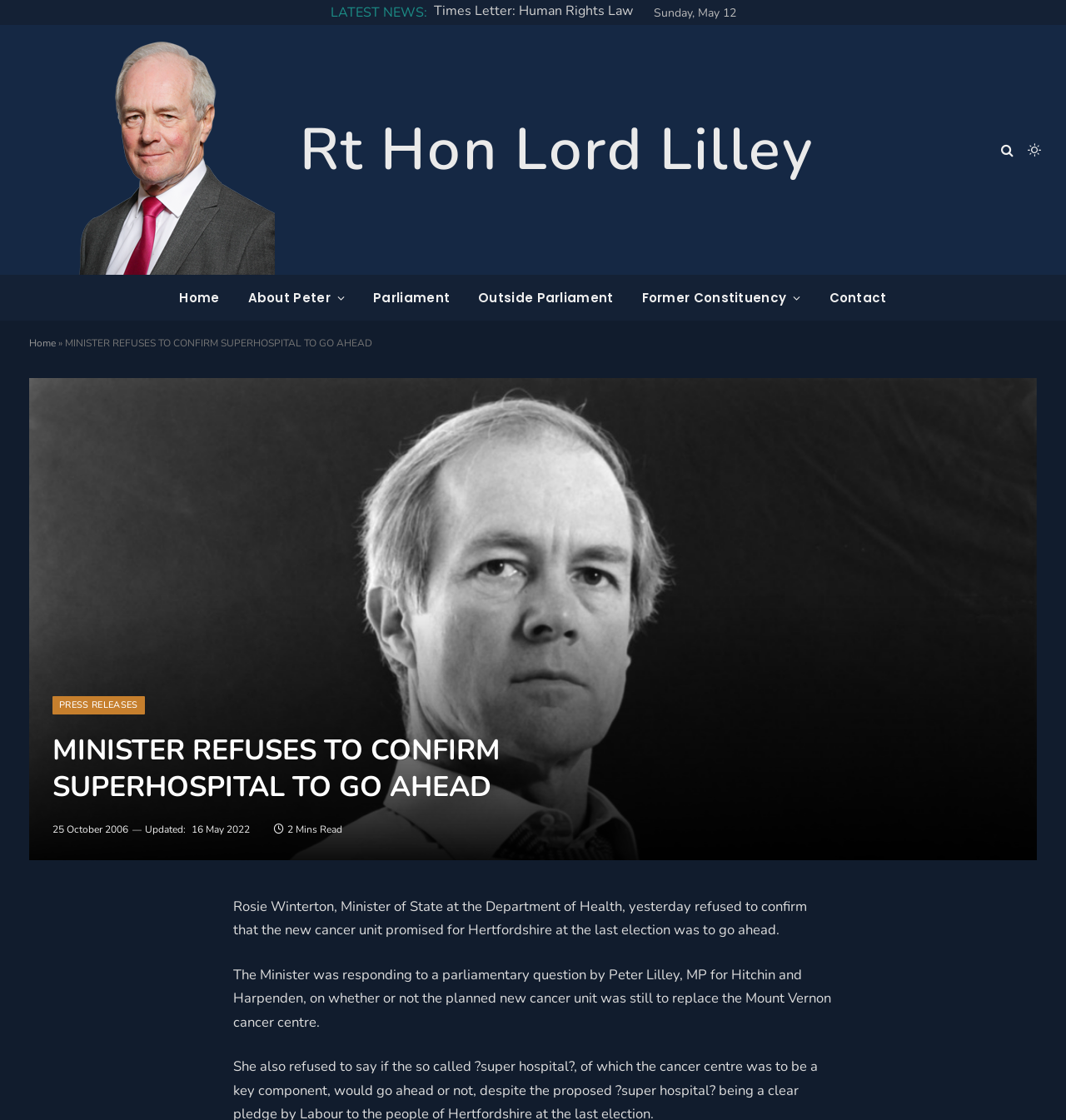Please locate the bounding box coordinates of the element that should be clicked to complete the given instruction: "View press releases".

[0.049, 0.621, 0.136, 0.638]